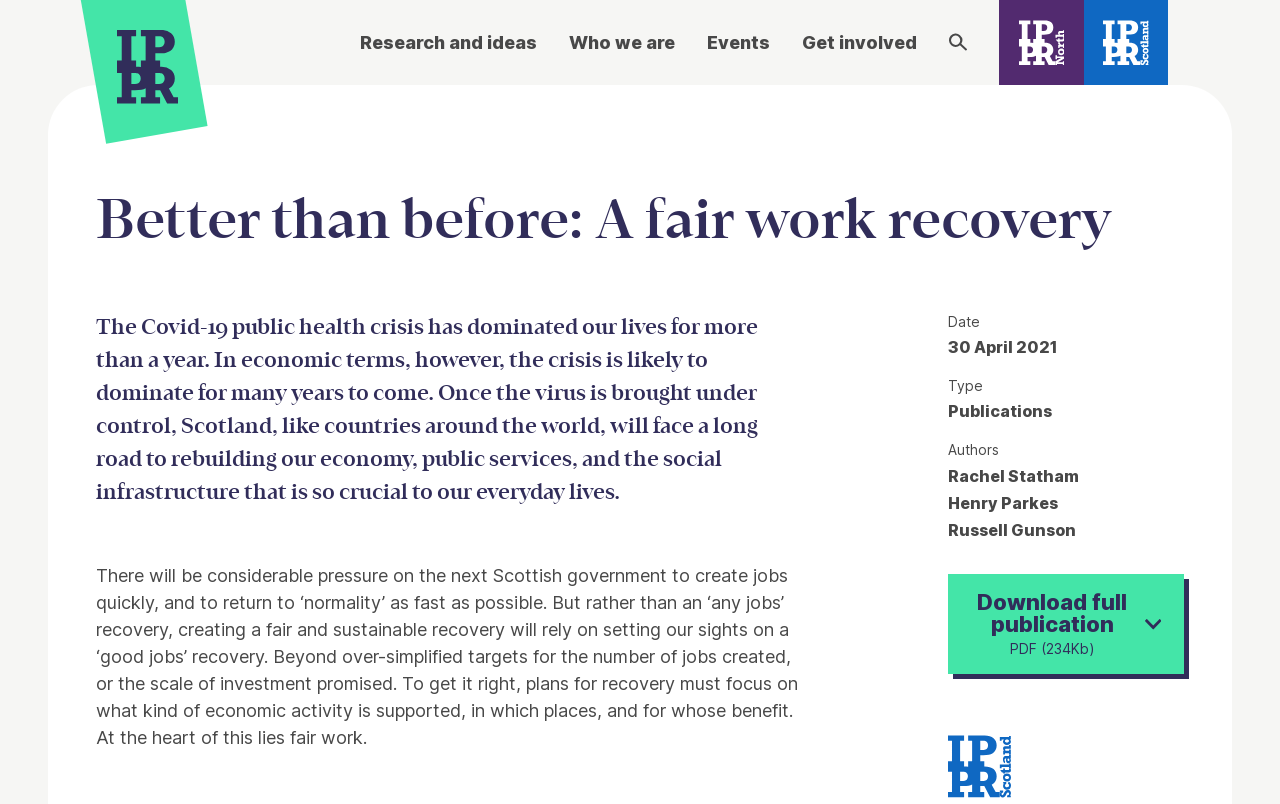Give a detailed explanation of the elements present on the webpage.

The webpage is about the Institute for Public Policy Research (IPPR), an independent charity working towards a fairer, greener, and more prosperous society. At the top left corner, there is a link to the IPPR homepage, accompanied by a small image. 

Below the IPPR link, there are several navigation links, including "Research and ideas", "Who we are", "Events", "Get involved", and "Search", which are aligned horizontally and take up about half of the screen width. 

To the right of the navigation links, there are two more links, "IPPR North" and "IPPR Scotland", each accompanied by a small image. 

The main content of the webpage is a publication titled "Better than before: A fair work recovery", which is a heading that spans almost the entire screen width. Below the heading, there are two paragraphs of text that discuss the economic crisis caused by the Covid-19 pandemic and the importance of creating a fair and sustainable recovery. 

Below the paragraphs, there is a section that provides additional information about the publication, including the date, type, and authors. This section is divided into several rows, each containing a term and a detail. 

At the bottom of the page, there are two links: "Download full publication PDF (234Kb)" and "IPPR IPPR Scotland". The first link is accompanied by a small image, and the second link is accompanied by a small image that takes up the full height of the link.